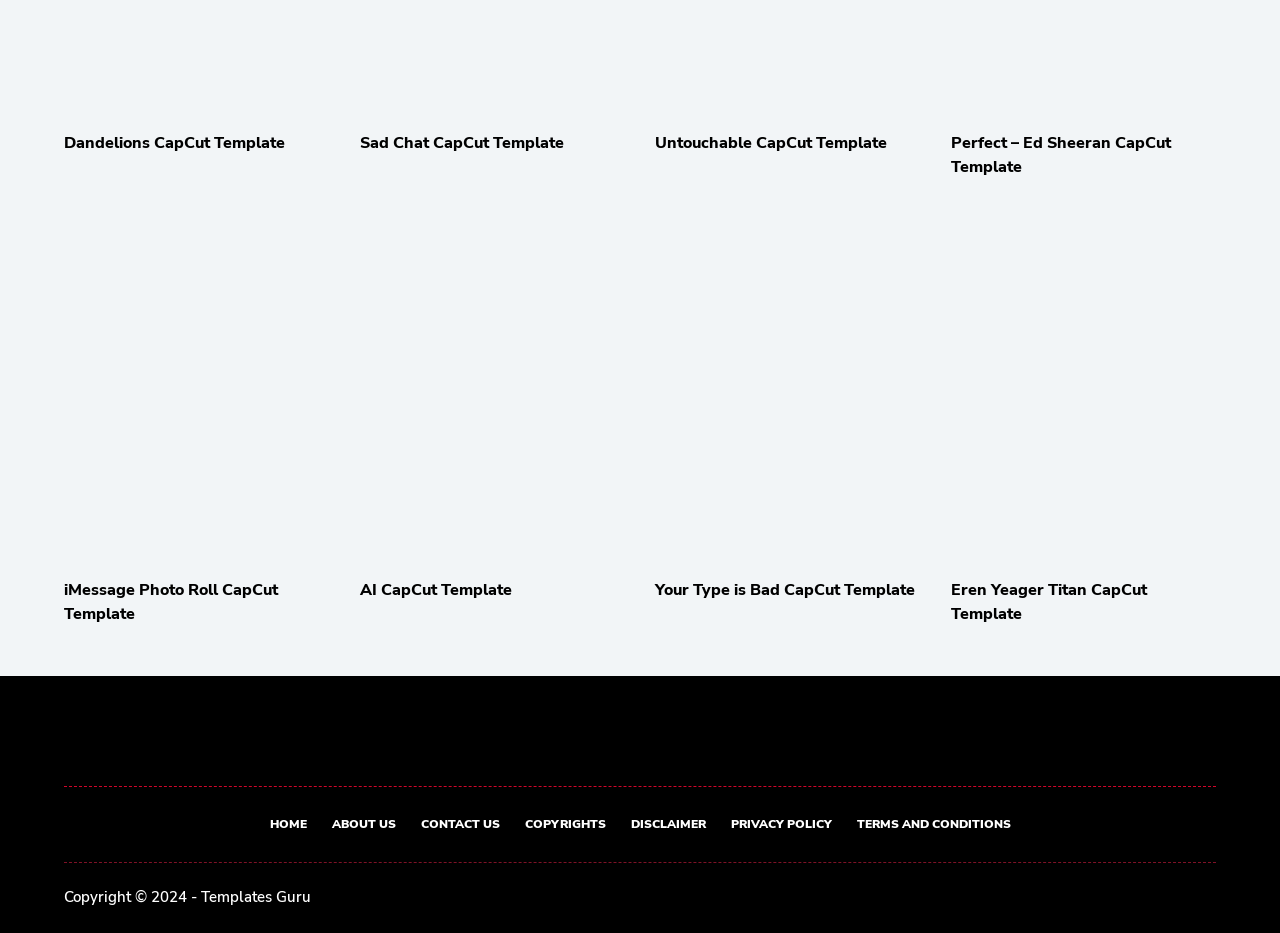Please locate the clickable area by providing the bounding box coordinates to follow this instruction: "Click on Dandelions CapCut Template".

[0.05, 0.141, 0.223, 0.165]